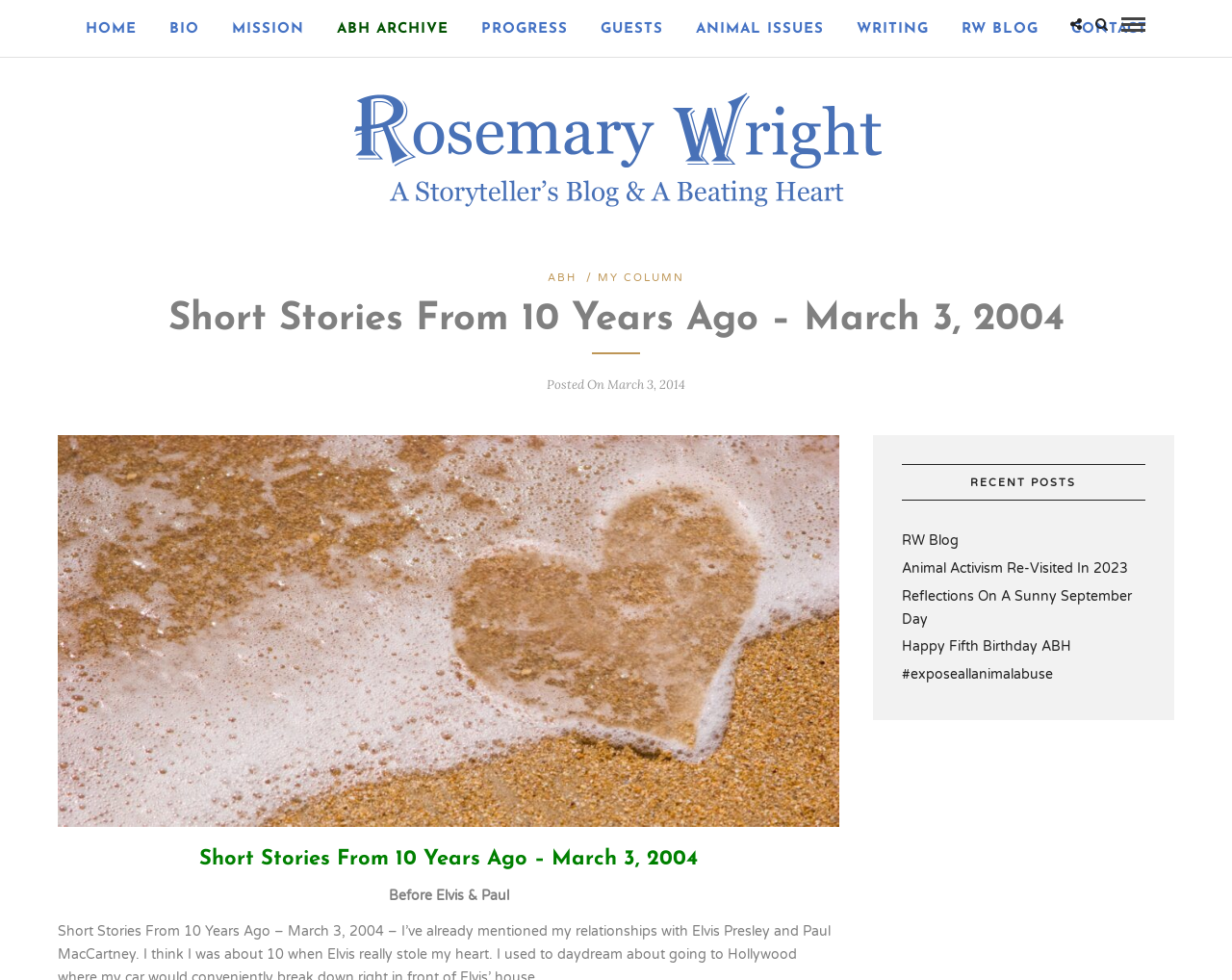Describe all significant elements and features of the webpage.

This webpage is a blog post titled "Short Stories From 10 Years Ago – March 3, 2004" by Rosemary Wright. At the top, there is a navigation menu with 11 links, including "HOME", "BIO", "MISSION", and others, stretching across the entire width of the page. Below the navigation menu, there are three small icons on the right side.

The main content of the page is divided into two sections. On the left side, there is a large section with a heading that matches the title of the webpage. Below the heading, there is a line of text that reads "Posted On March 3, 2014". The main content of the blog post is not explicitly described in the accessibility tree, but it likely occupies the majority of the left section.

On the right side, there is a narrower section with a heading that reads "RECENT POSTS". Below this heading, there are five links to recent blog posts, including "RW Blog", "Animal Activism Re-Visited In 2023", and others. Above the "RECENT POSTS" section, there is a link with no text, and above that, there is a heading that matches the title of the webpage, likely serving as a secondary title or subtitle.

At the very bottom of the page, there is a small section with a line of text that reads "Before Elvis & Paul".